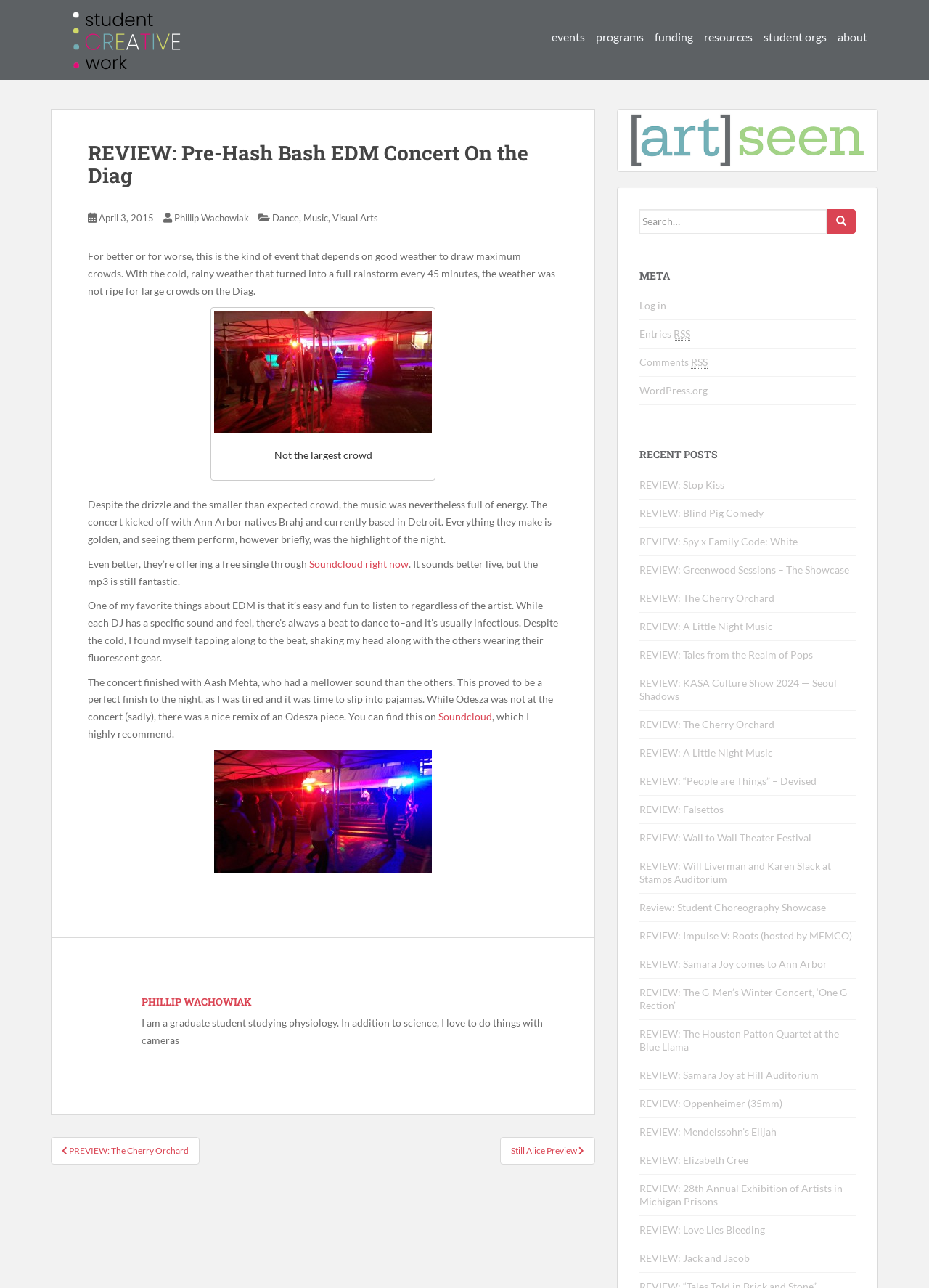Please find the bounding box coordinates of the element that needs to be clicked to perform the following instruction: "View the 'REVIEW: Stop Kiss' post". The bounding box coordinates should be four float numbers between 0 and 1, represented as [left, top, right, bottom].

[0.688, 0.371, 0.78, 0.381]